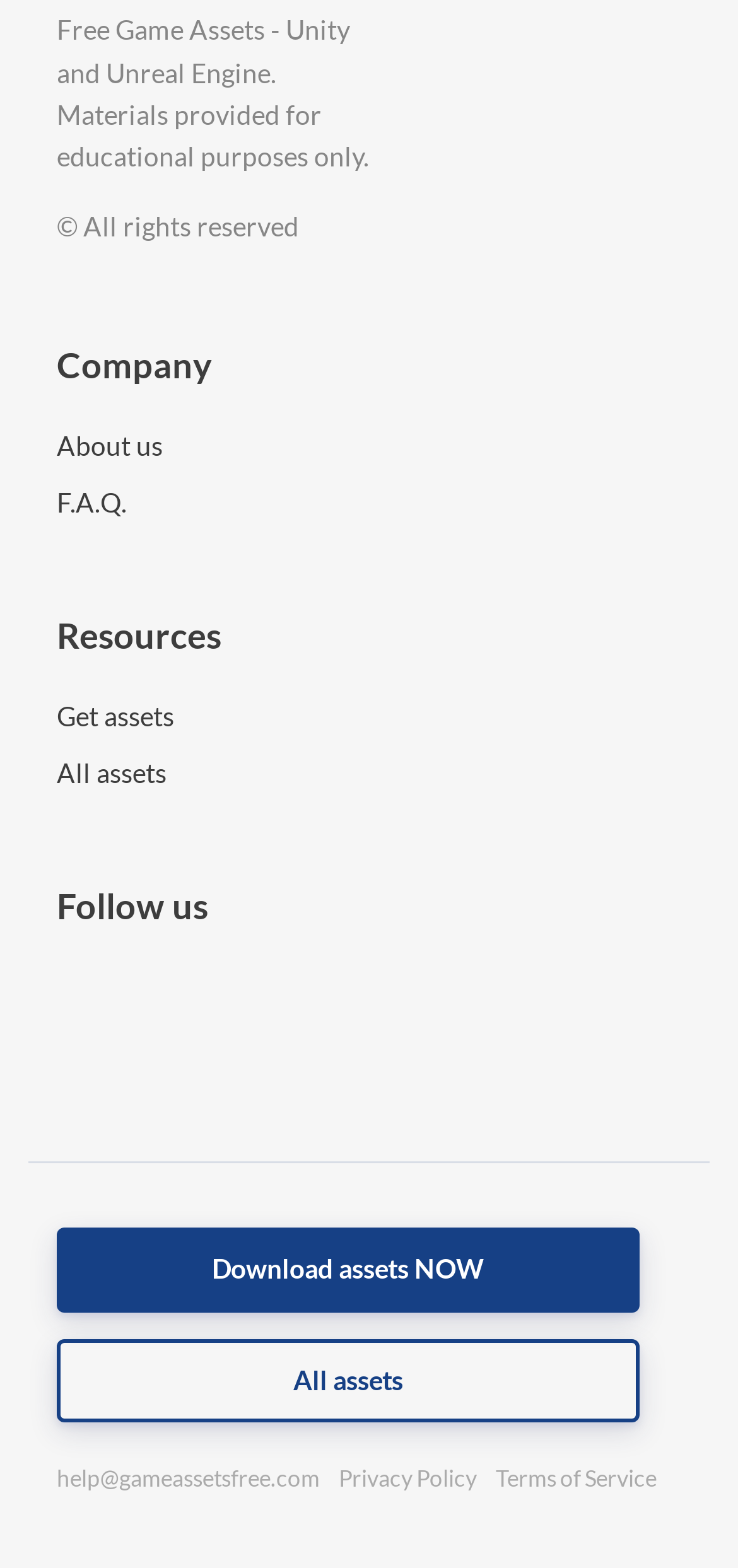Provide the bounding box coordinates for the UI element described in this sentence: "Download assets NOW". The coordinates should be four float values between 0 and 1, i.e., [left, top, right, bottom].

[0.077, 0.783, 0.867, 0.837]